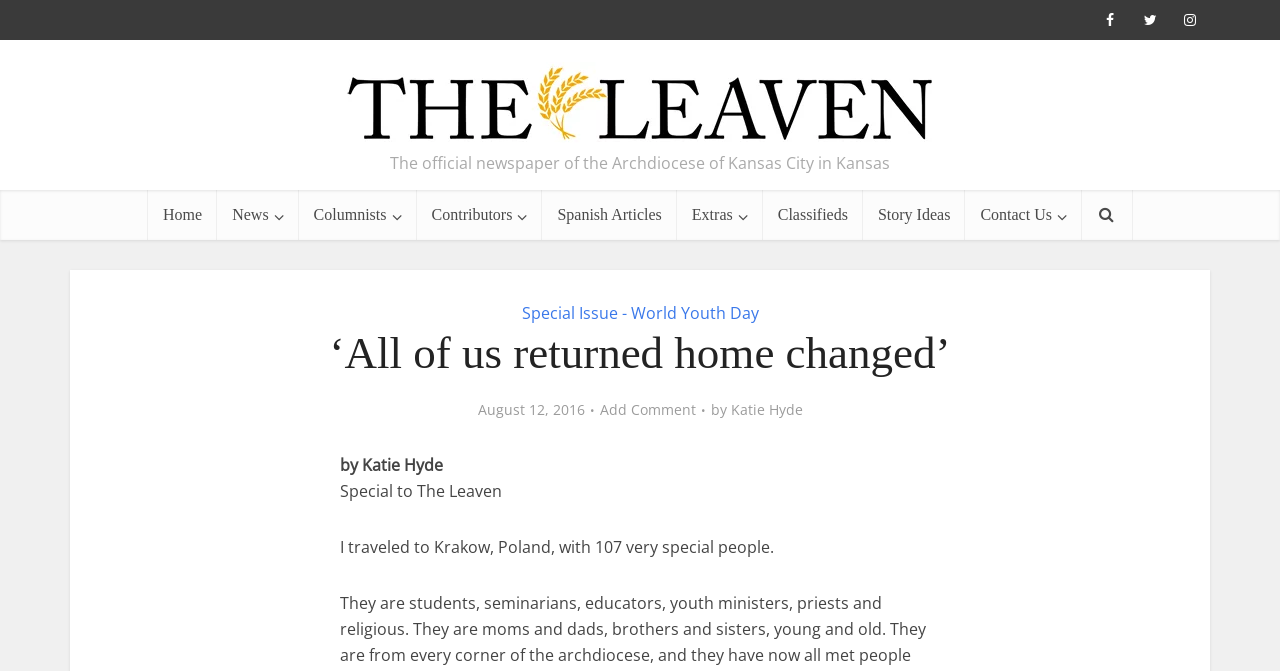Identify the bounding box coordinates for the element that needs to be clicked to fulfill this instruction: "Click on the Home link". Provide the coordinates in the format of four float numbers between 0 and 1: [left, top, right, bottom].

[0.116, 0.283, 0.17, 0.358]